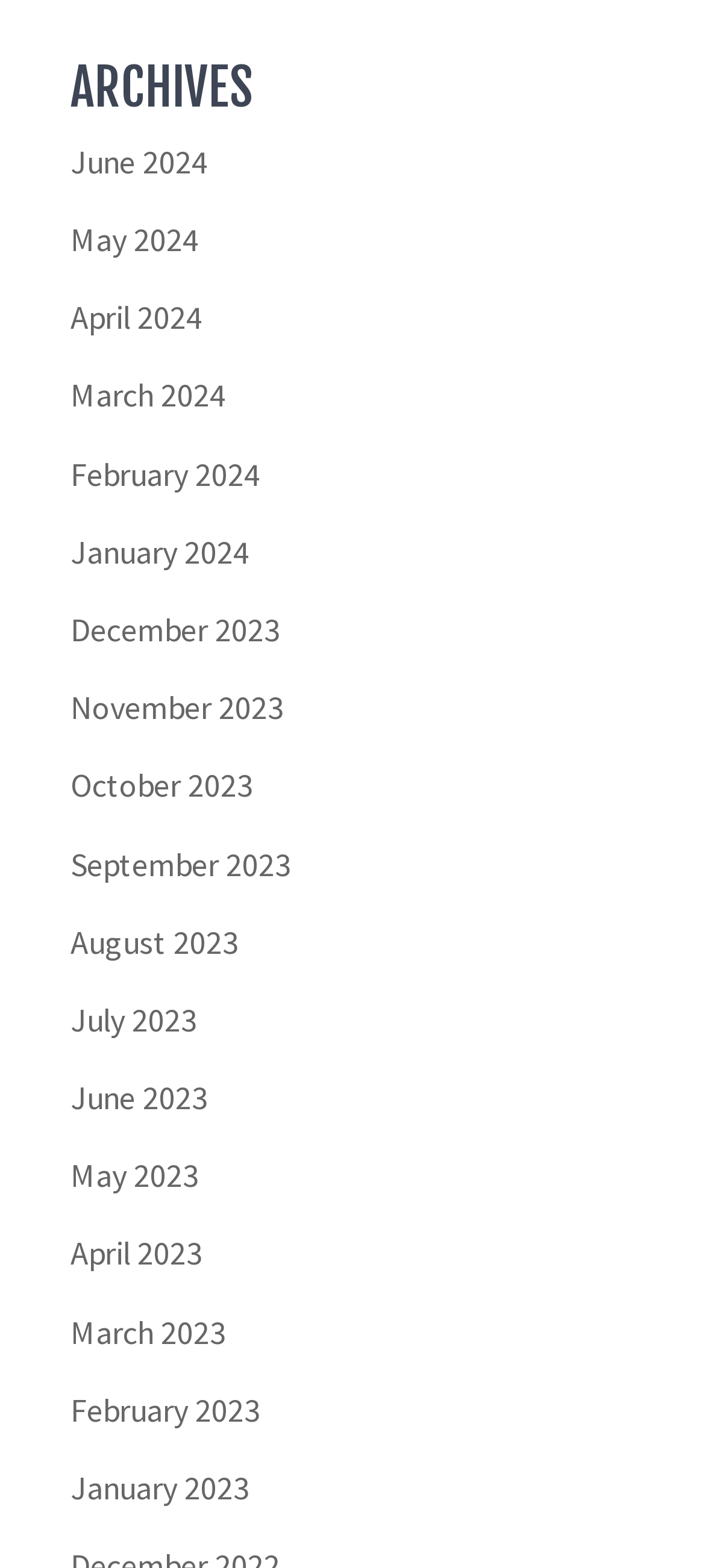Pinpoint the bounding box coordinates of the clickable element needed to complete the instruction: "view archives for June 2024". The coordinates should be provided as four float numbers between 0 and 1: [left, top, right, bottom].

[0.1, 0.09, 0.295, 0.116]